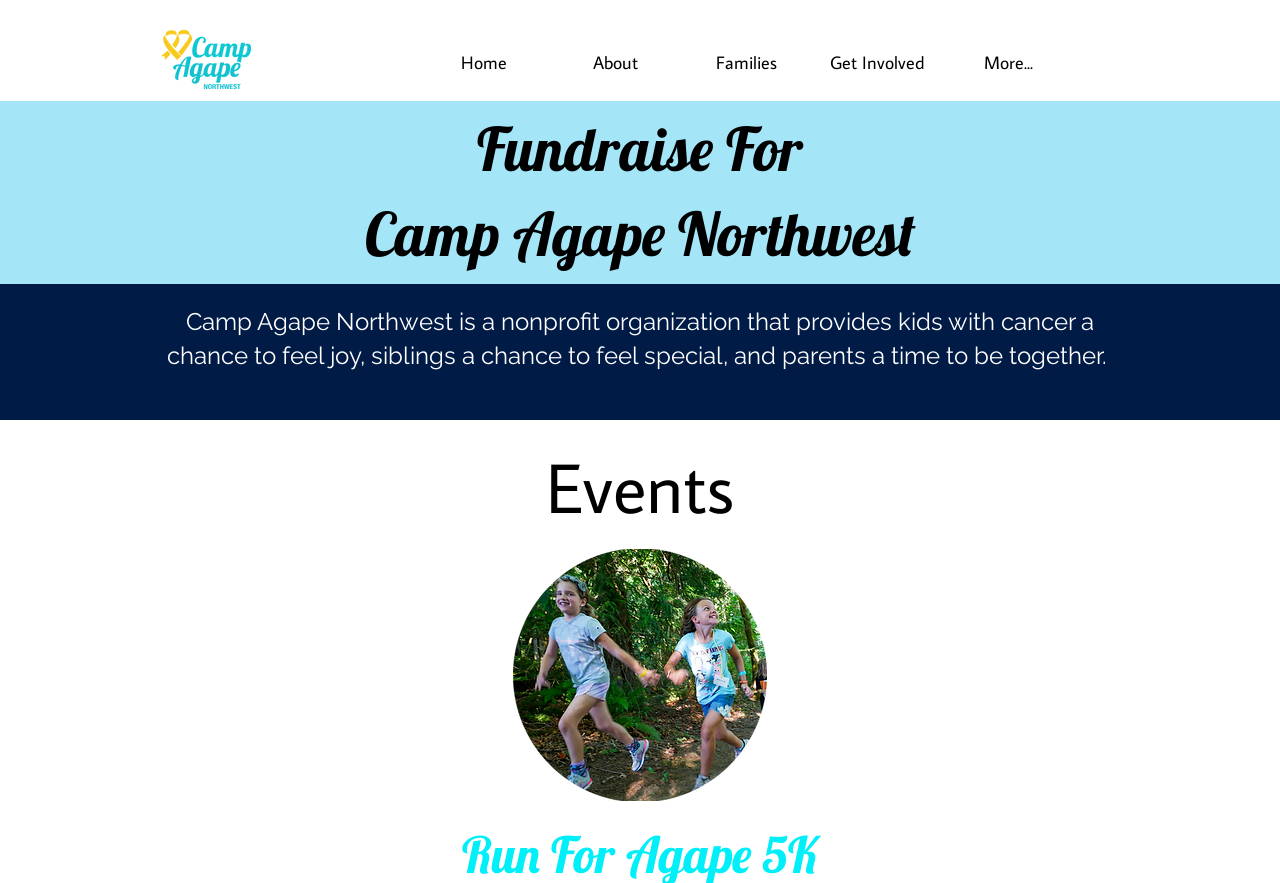Locate and provide the bounding box coordinates for the HTML element that matches this description: "Home".

[0.327, 0.029, 0.429, 0.093]